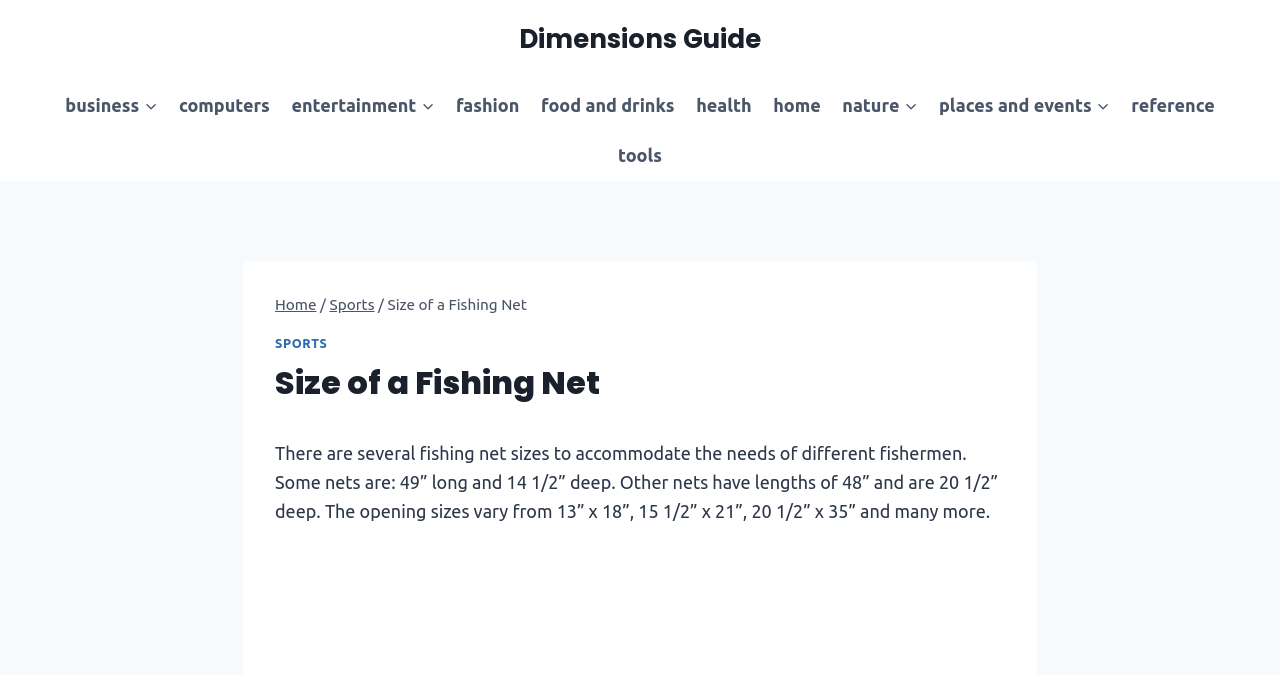Elaborate on the webpage's design and content in a detailed caption.

The webpage is about the size of a fishing net, providing a dimensions guide. At the top, there is a link to a "Dimensions Guide" located near the center of the page. Below this, there is a primary navigation menu that spans almost the entire width of the page, containing various categories such as "Business", "Computers", "Entertainment", and more. Each category has a link and some have an expandable child menu.

On the left side of the page, there is a breadcrumbs navigation section that displays the path "Home > Sports > Size of a Fishing Net". Below this, there is a heading that reads "Size of a Fishing Net". 

The main content of the page is a paragraph of text that explains the different sizes of fishing nets, including their lengths, depths, and opening sizes. This text is located in the middle of the page, below the breadcrumbs navigation section.